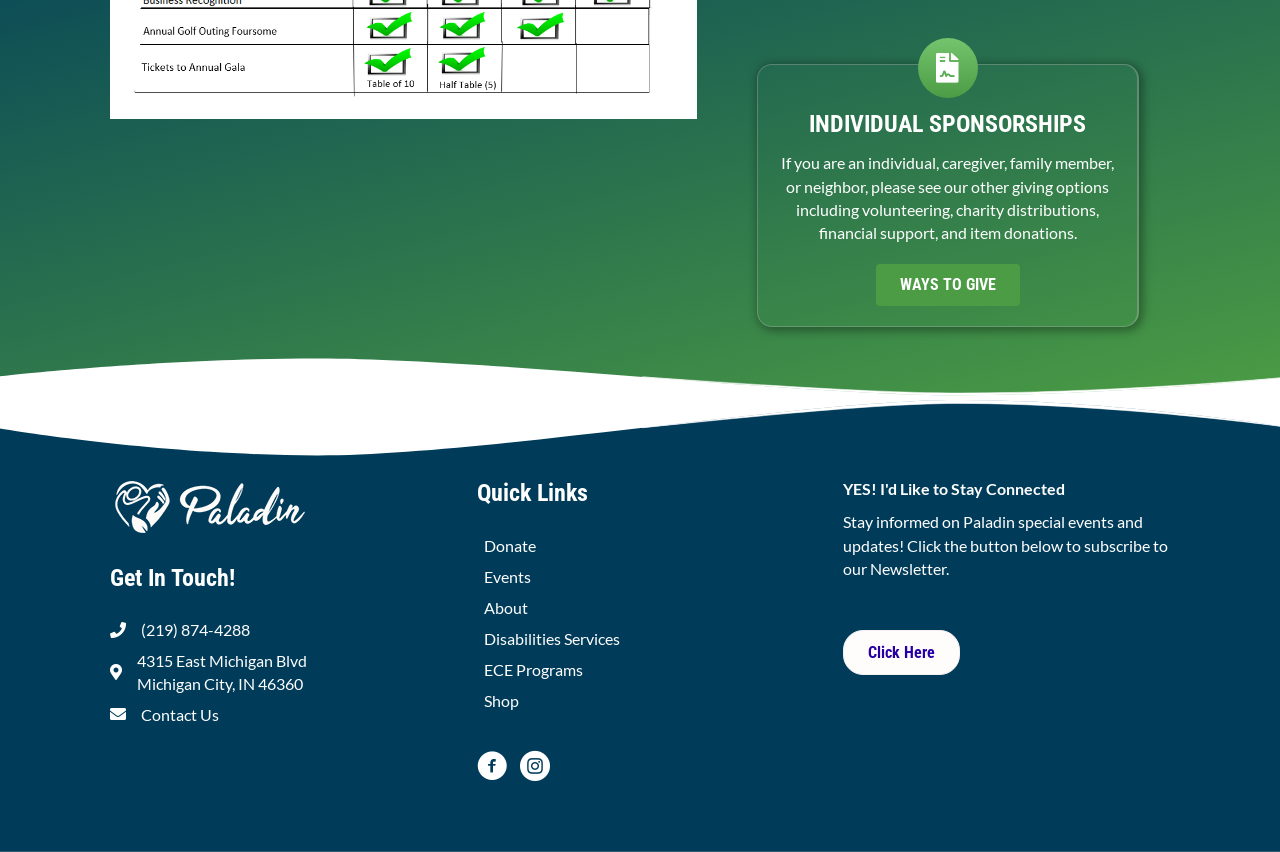Answer the question with a brief word or phrase:
How can I contact the organization?

Phone, address, or contact us